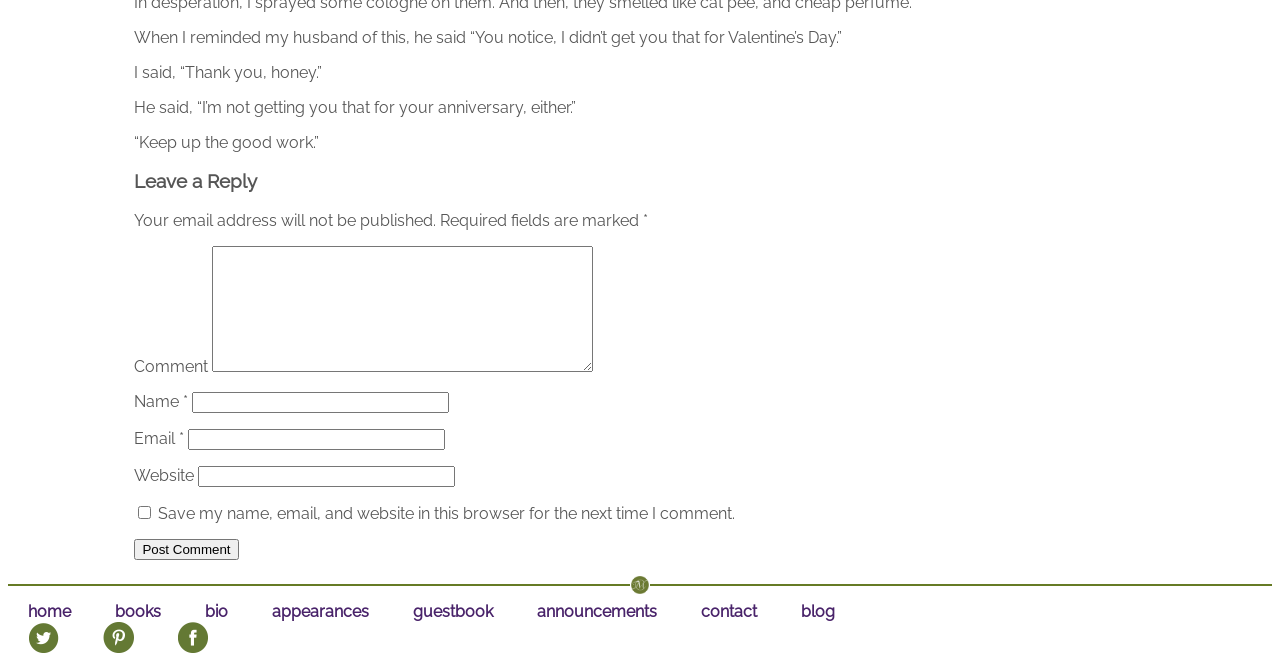Please determine the bounding box coordinates for the UI element described here. Use the format (top-left x, top-left y, bottom-right x, bottom-right y) with values bounded between 0 and 1: parent_node: Name * name="author"

[0.15, 0.592, 0.351, 0.624]